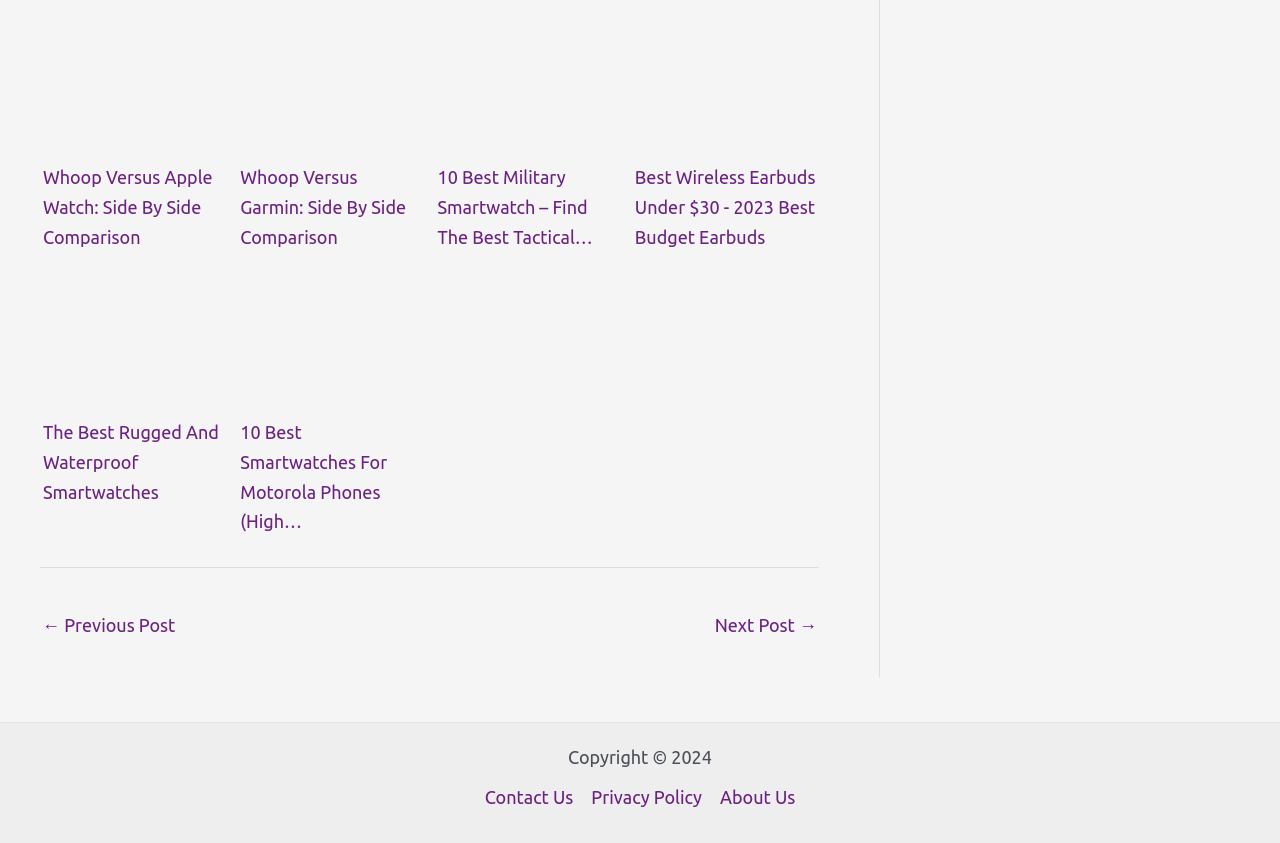Please indicate the bounding box coordinates for the clickable area to complete the following task: "Read about the best rugged and waterproof smartwatches". The coordinates should be specified as four float numbers between 0 and 1, i.e., [left, top, right, bottom].

[0.031, 0.315, 0.178, 0.641]